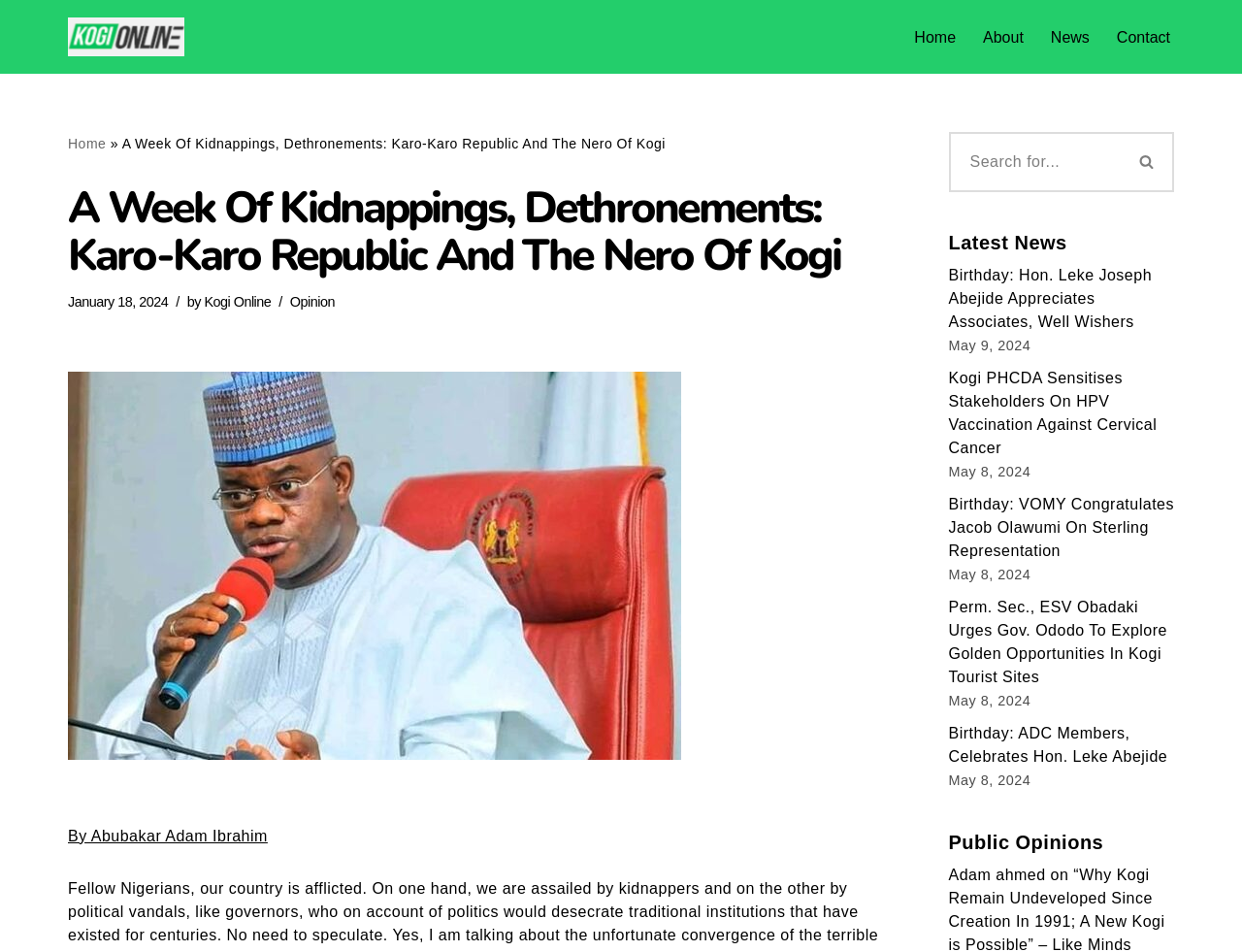Generate an in-depth caption that captures all aspects of the webpage.

This webpage appears to be a news article or opinion piece from KogiOnlineNg, a Nigerian online news platform. At the top left corner, there is a link to skip to the content, followed by the website's logo and a link to "KogiOnlineNg Confluence Updates". On the top right corner, there is a primary navigation menu with links to "Home", "About", "News", and "Contact".

Below the navigation menu, there is a heading that reads "A Week Of Kidnappings, Dethronements: Karo-Karo Republic And The Nero Of Kogi", which is also a link. The article is dated January 18, 2024, and is written by Abubakar Adam Ibrahim. The author's name is also a link.

The main content of the article is not explicitly described in the accessibility tree, but it appears to be a lengthy piece of text based on the meta description. Below the article, there is a search bar with a search button and a magnifying glass icon.

On the right side of the page, there is a section titled "Latest News" with several links to recent news articles, each with a date. The dates range from May 8, 2024, to May 9, 2024. There is also a section titled "Public Opinions" with a link to an article by Adam Ahmed.

Overall, the webpage appears to be a news article or opinion piece with a simple layout and several links to other news articles and sections on the website.